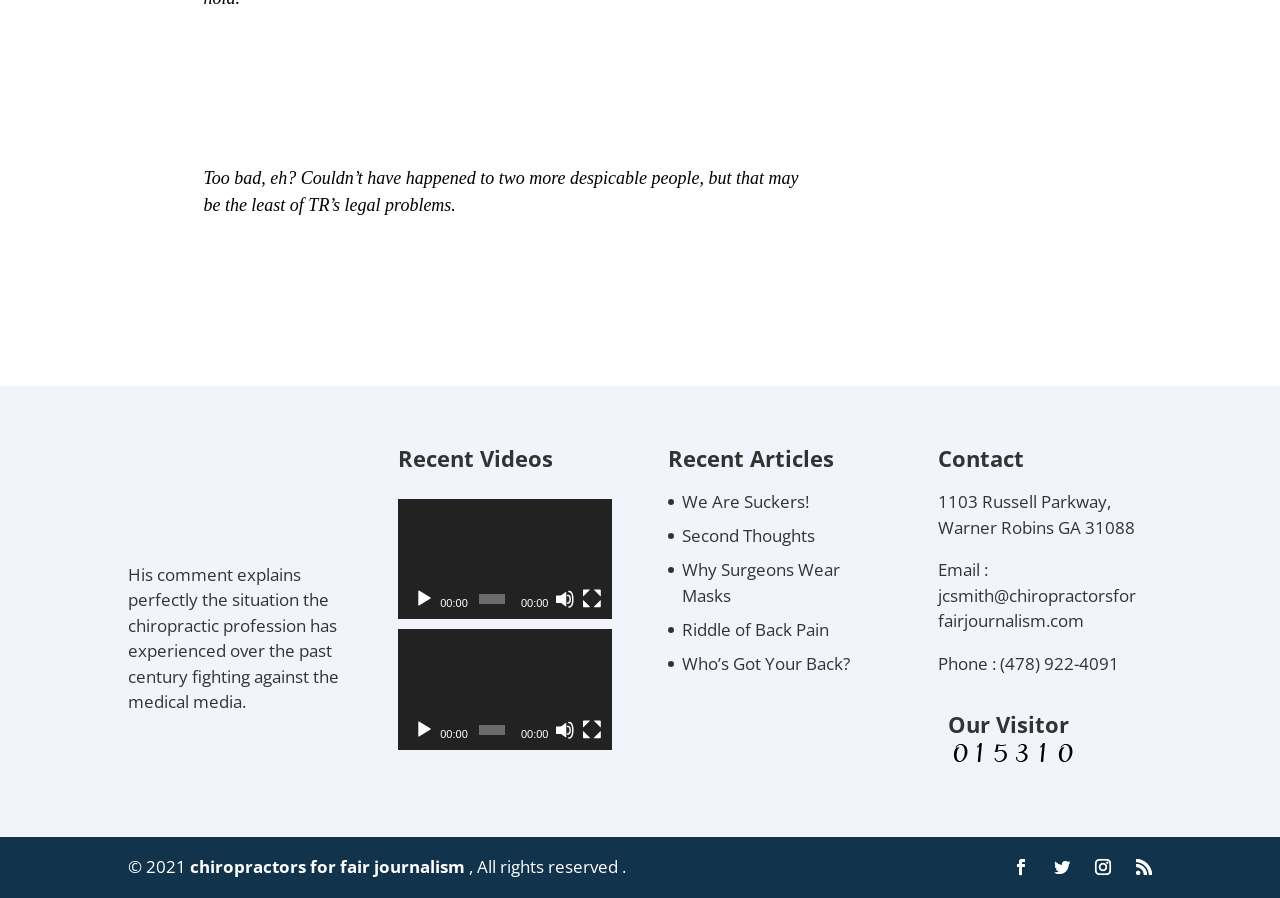Please identify the bounding box coordinates of the element on the webpage that should be clicked to follow this instruction: "Contact via email". The bounding box coordinates should be given as four float numbers between 0 and 1, formatted as [left, top, right, bottom].

[0.733, 0.65, 0.888, 0.704]